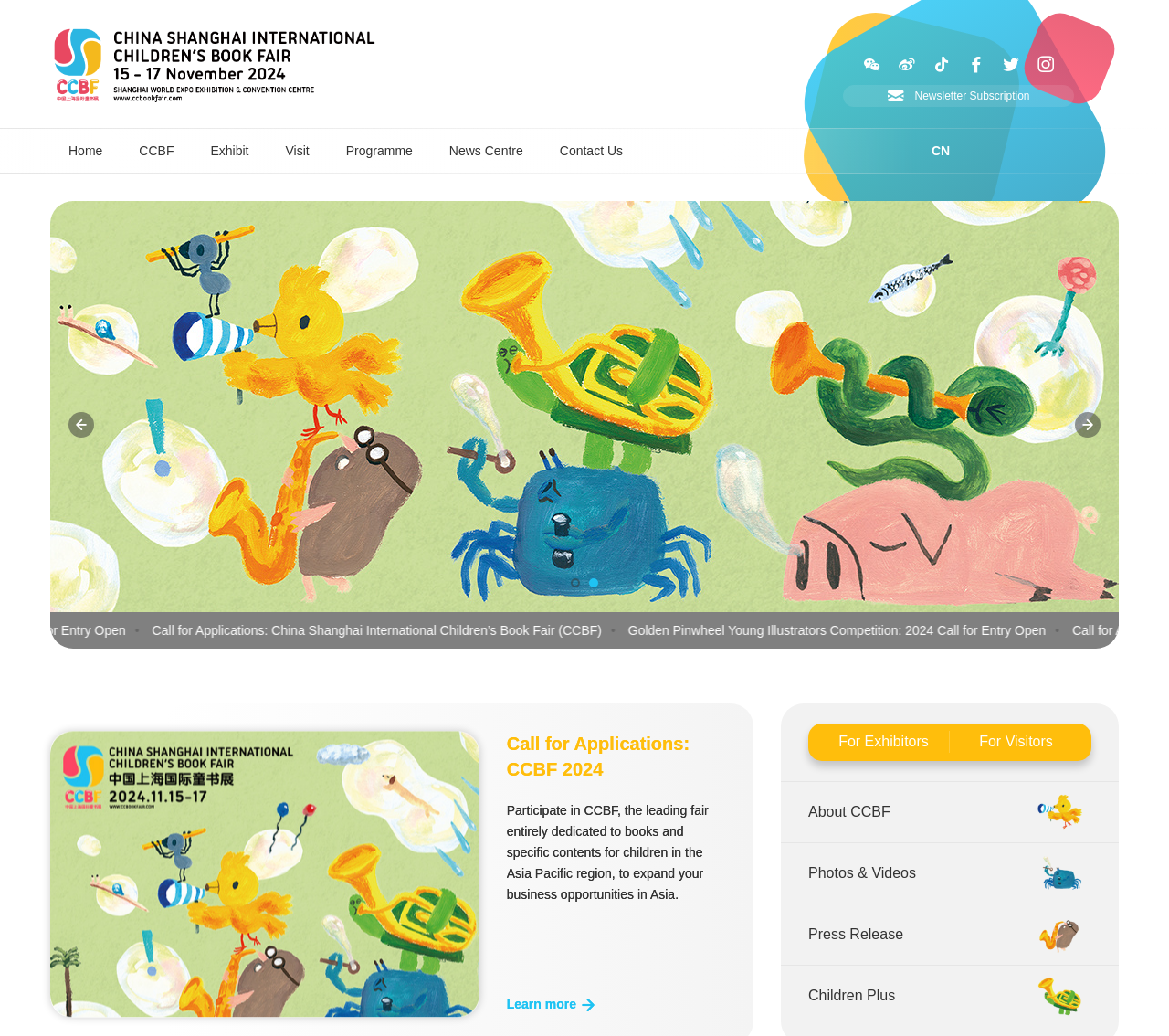Please specify the bounding box coordinates of the region to click in order to perform the following instruction: "Subscribe to the newsletter".

[0.721, 0.082, 0.918, 0.103]